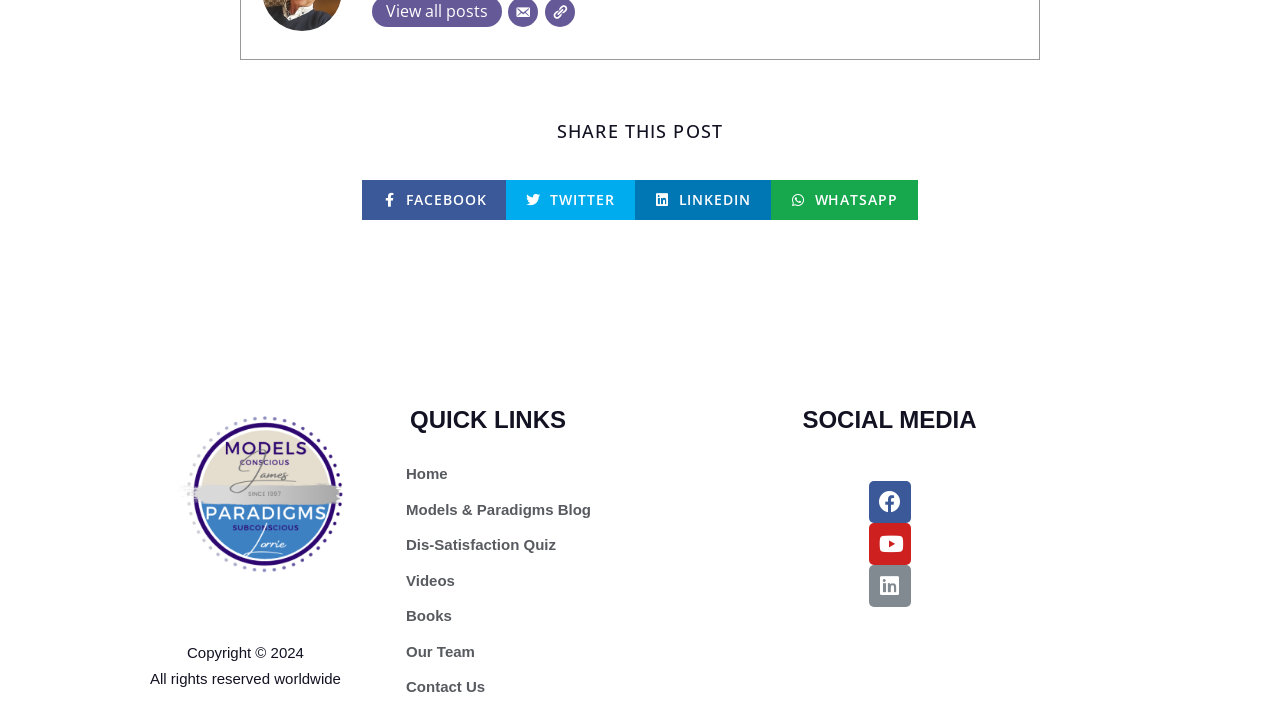From the webpage screenshot, predict the bounding box of the UI element that matches this description: "Dis-Satisfaction Quiz".

[0.312, 0.749, 0.557, 0.785]